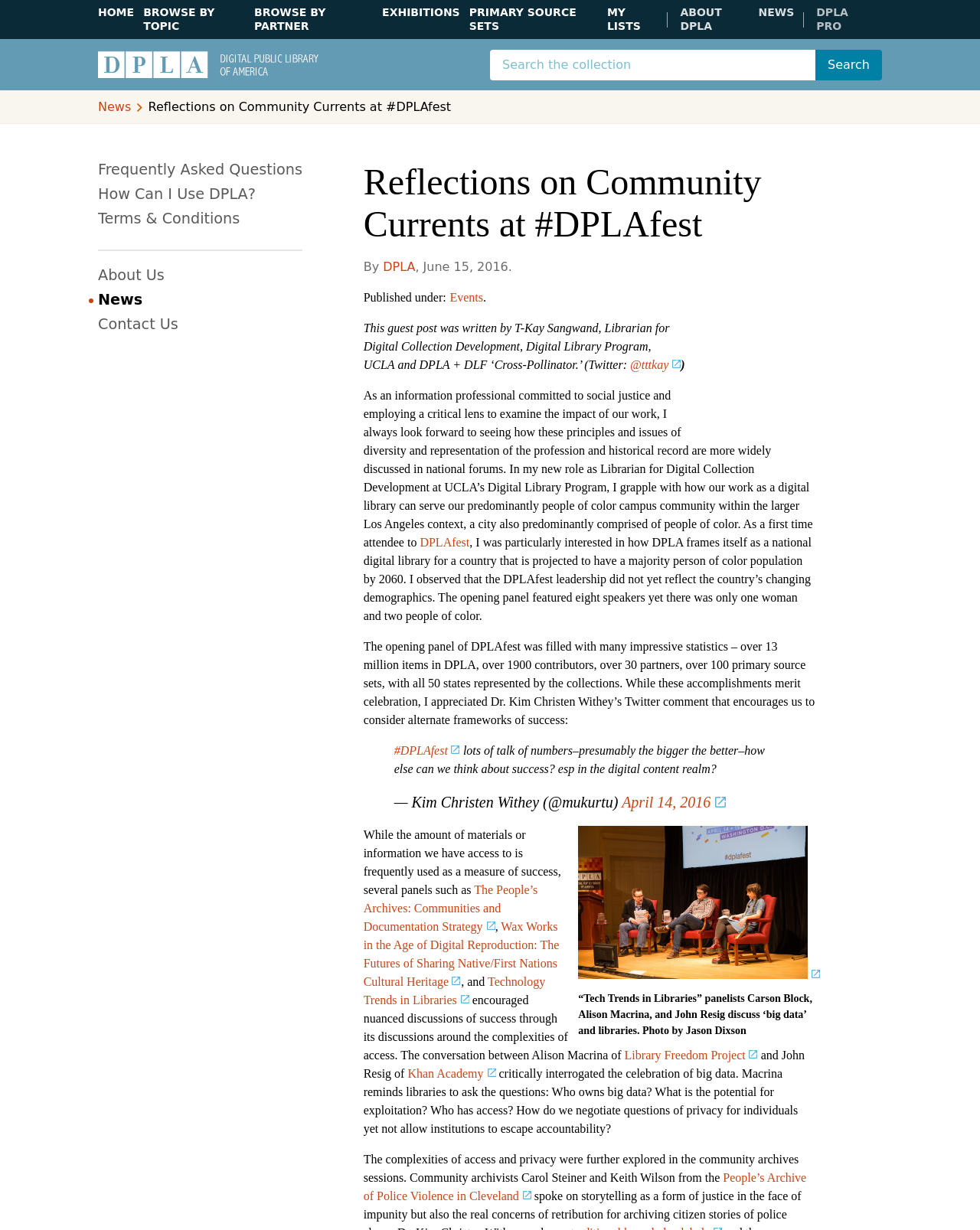What is the name of the organization where T-Kay Sangwand works?
Look at the image and construct a detailed response to the question.

The text mentions that T-Kay Sangwand is the 'Librarian for Digital Collection Development, Digital Library Program, UCLA', indicating that she works at UCLA.